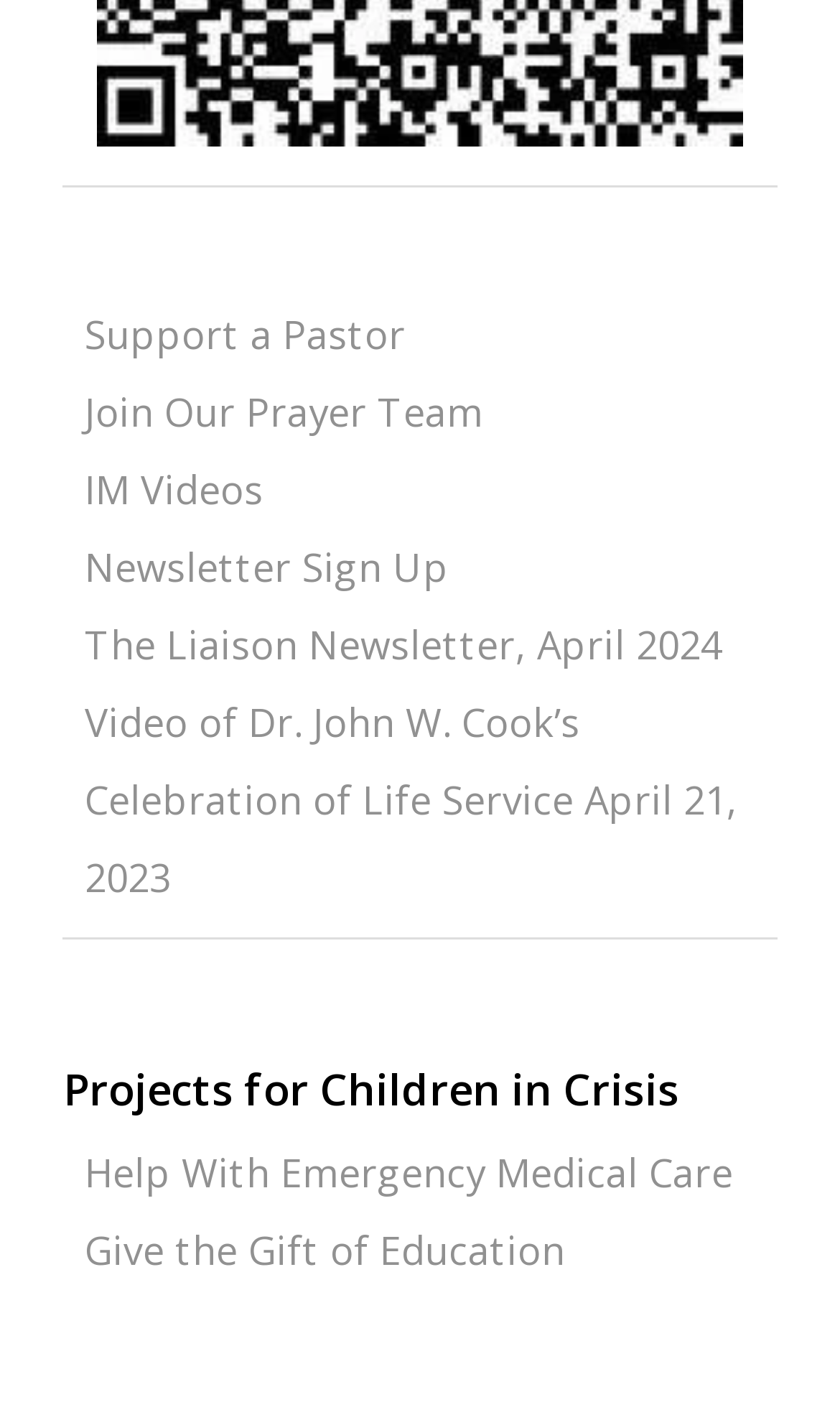Reply to the question below using a single word or brief phrase:
Are there any links related to education?

Yes